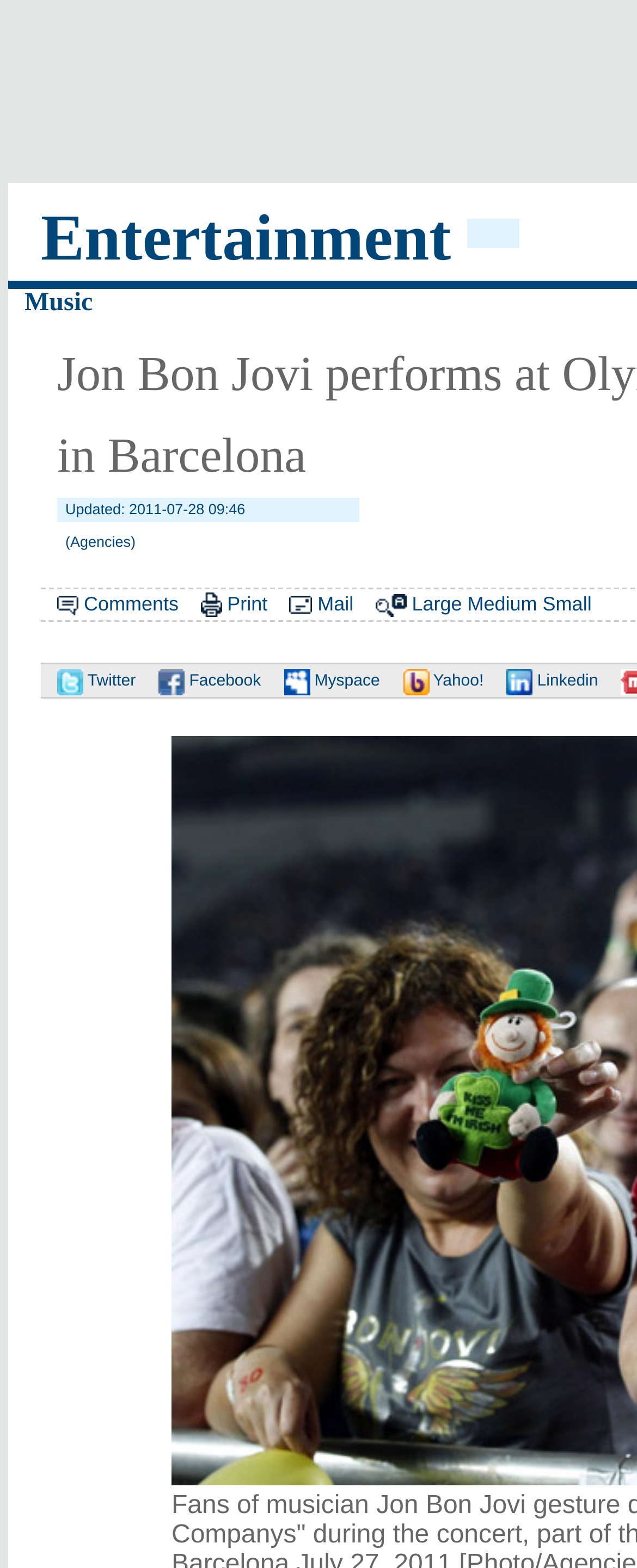Please locate the bounding box coordinates of the element that should be clicked to complete the given instruction: "Share on Twitter".

[0.064, 0.429, 0.213, 0.441]